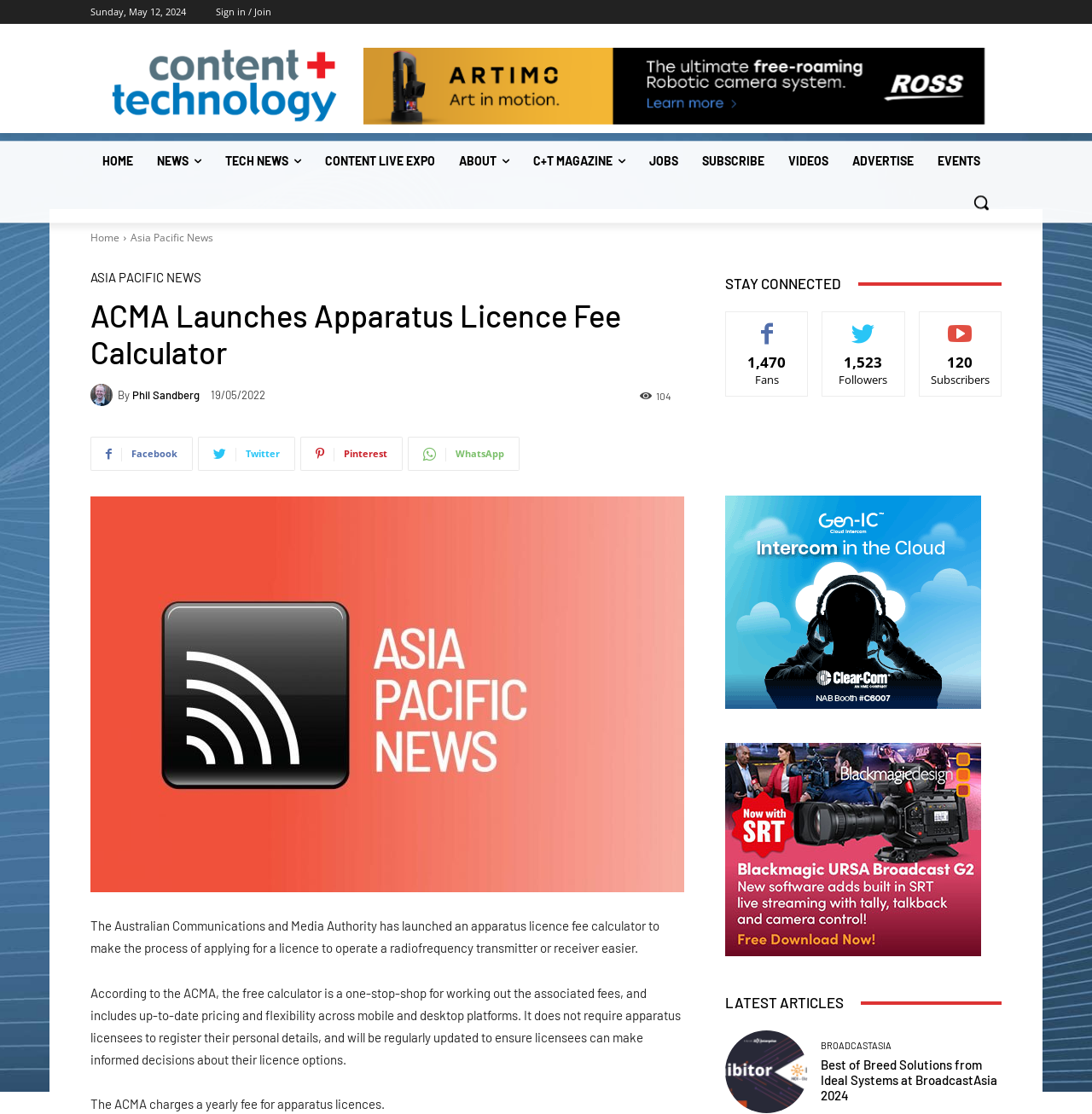How many fans does the website have?
Based on the screenshot, respond with a single word or phrase.

1,470